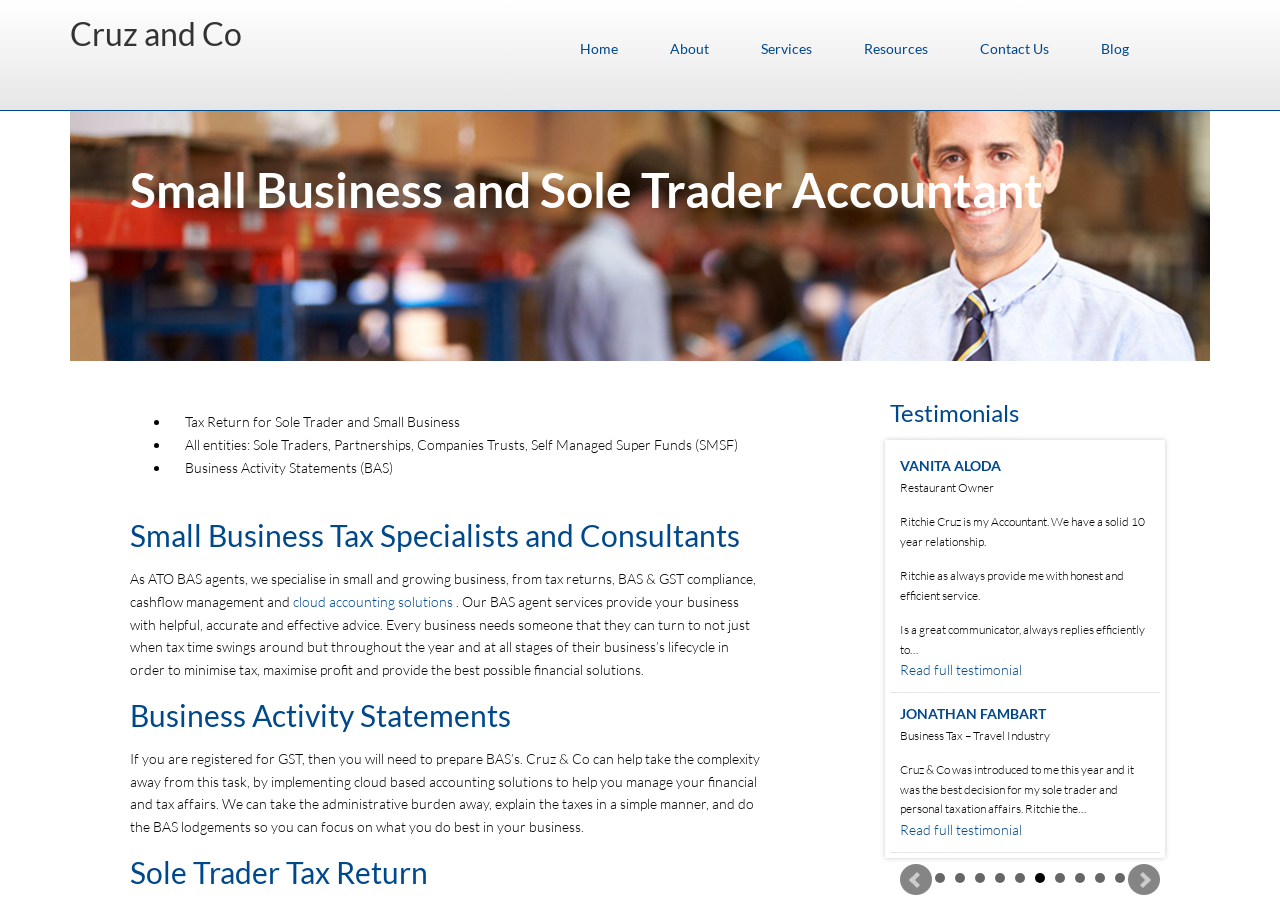Answer the question in a single word or phrase:
What is the purpose of the links at the bottom of the webpage?

To navigate through pages